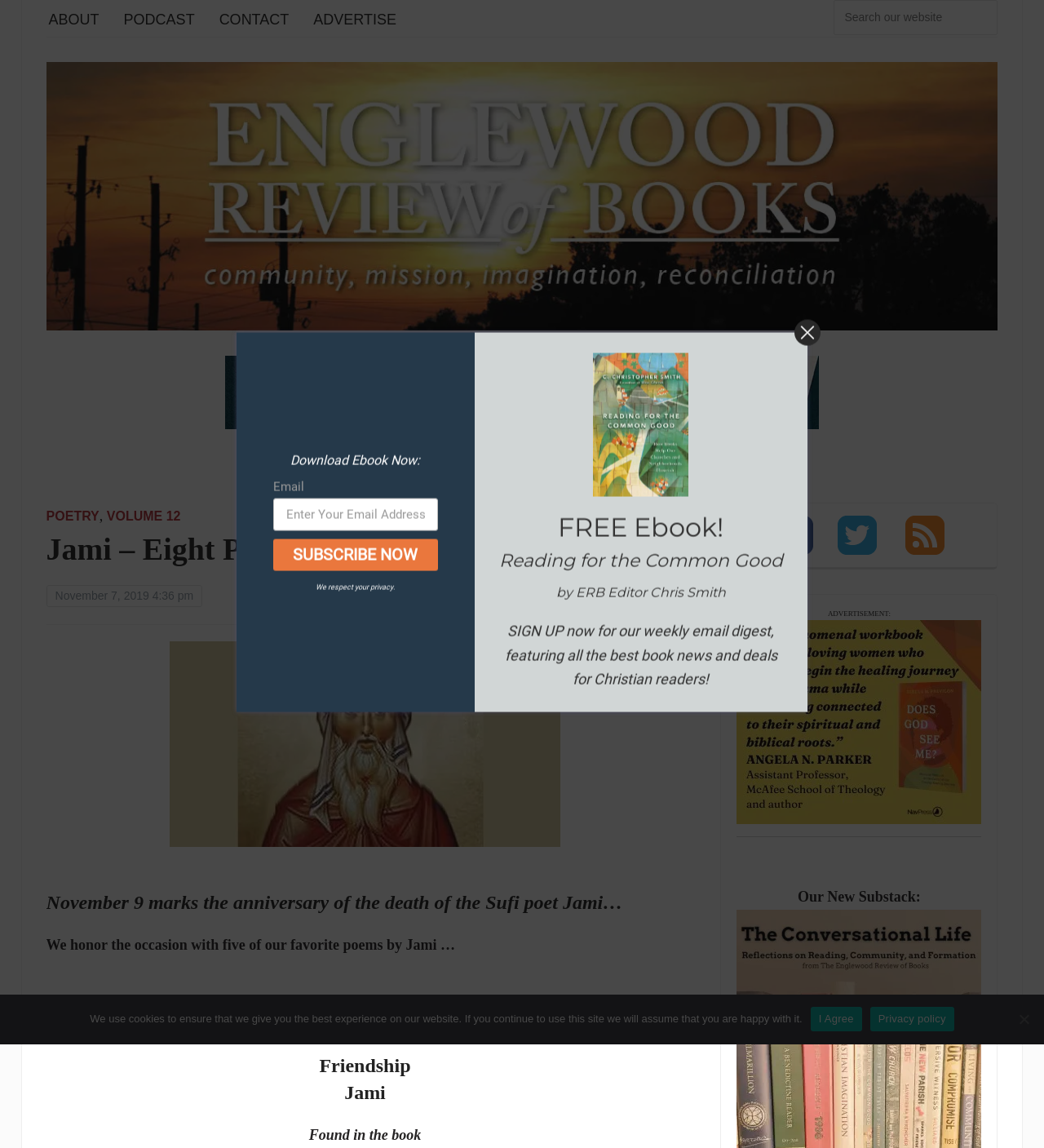Identify the bounding box coordinates of the part that should be clicked to carry out this instruction: "Read Christian Theology Book News and Reviews".

[0.044, 0.168, 0.956, 0.182]